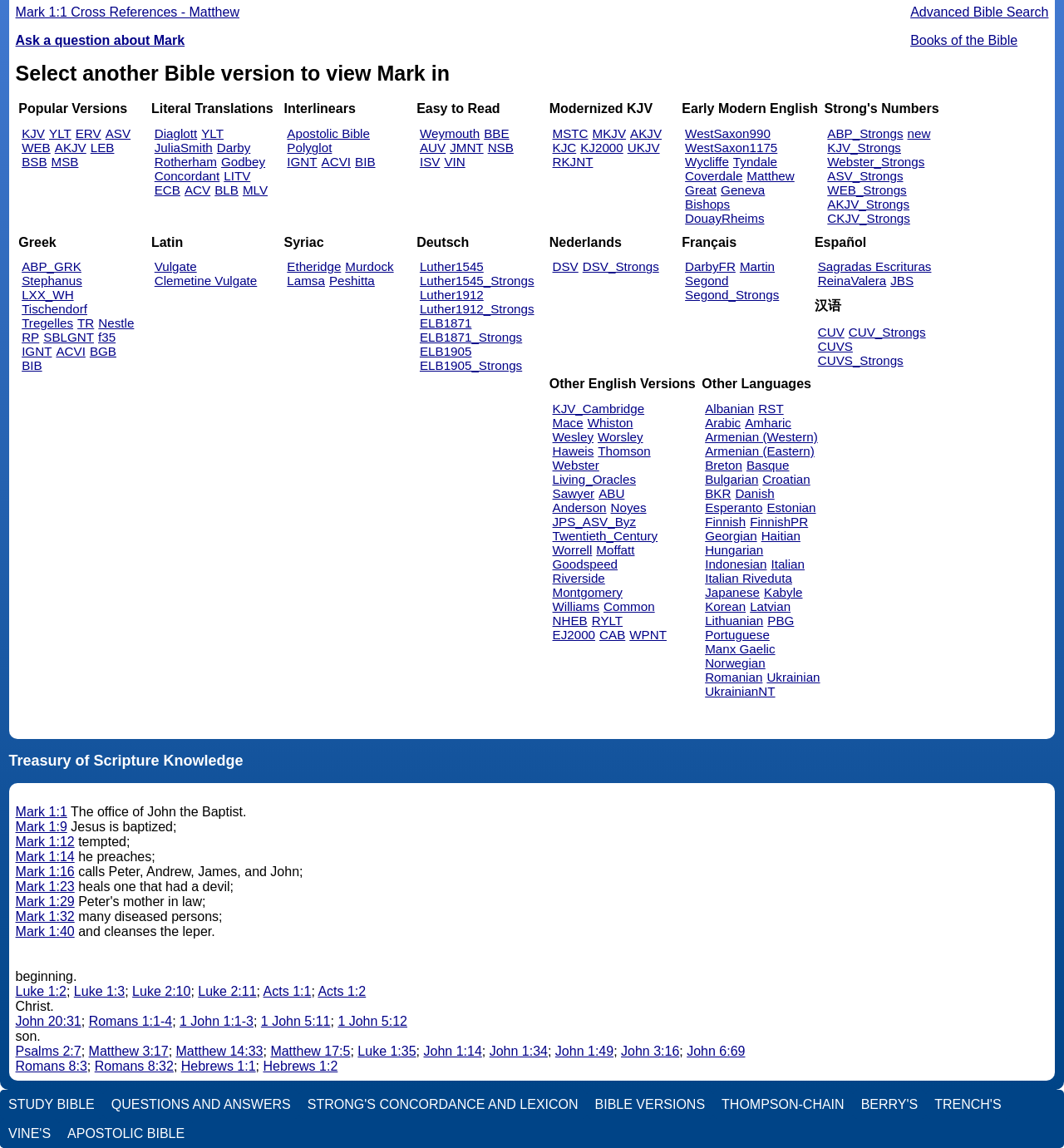Please find the bounding box coordinates for the clickable element needed to perform this instruction: "View Mark 1:1 Cross References in Matthew".

[0.014, 0.004, 0.225, 0.016]